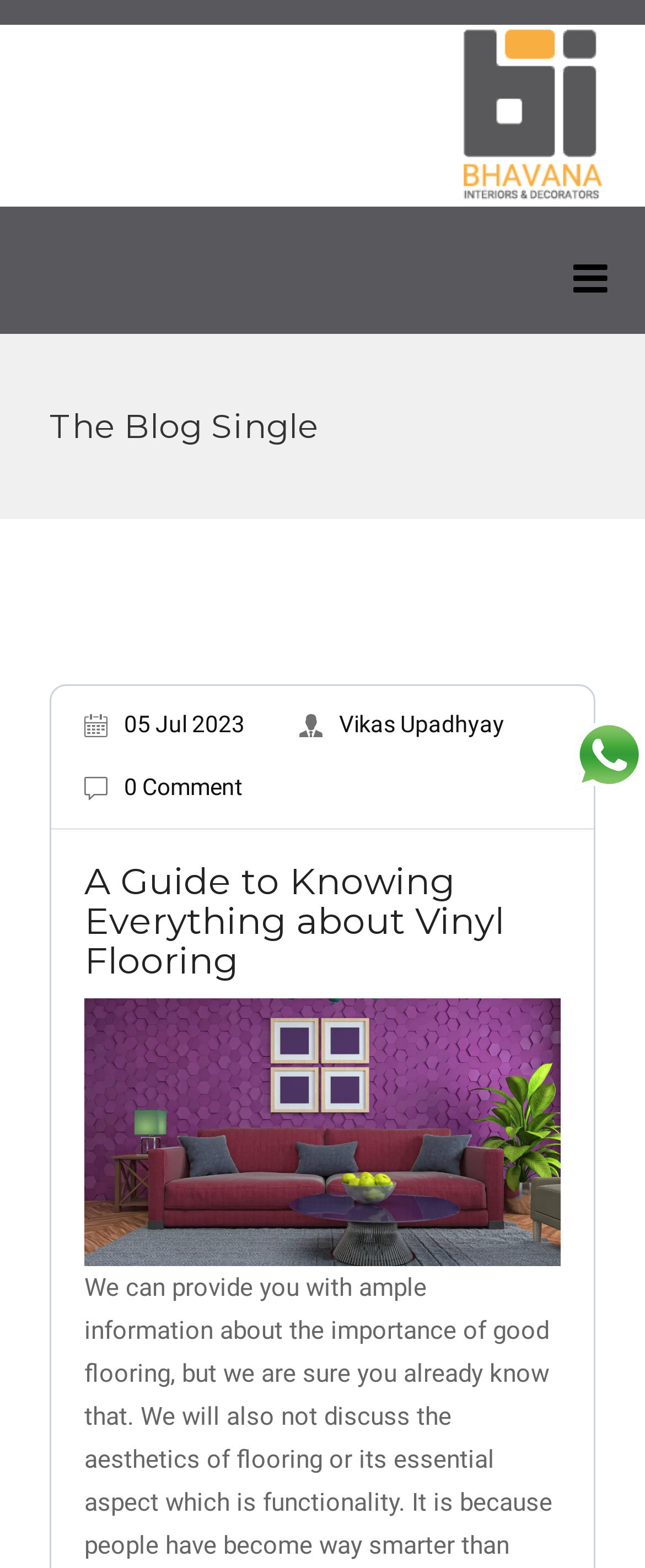What is the main heading of this webpage? Please extract and provide it.

The Blog Single